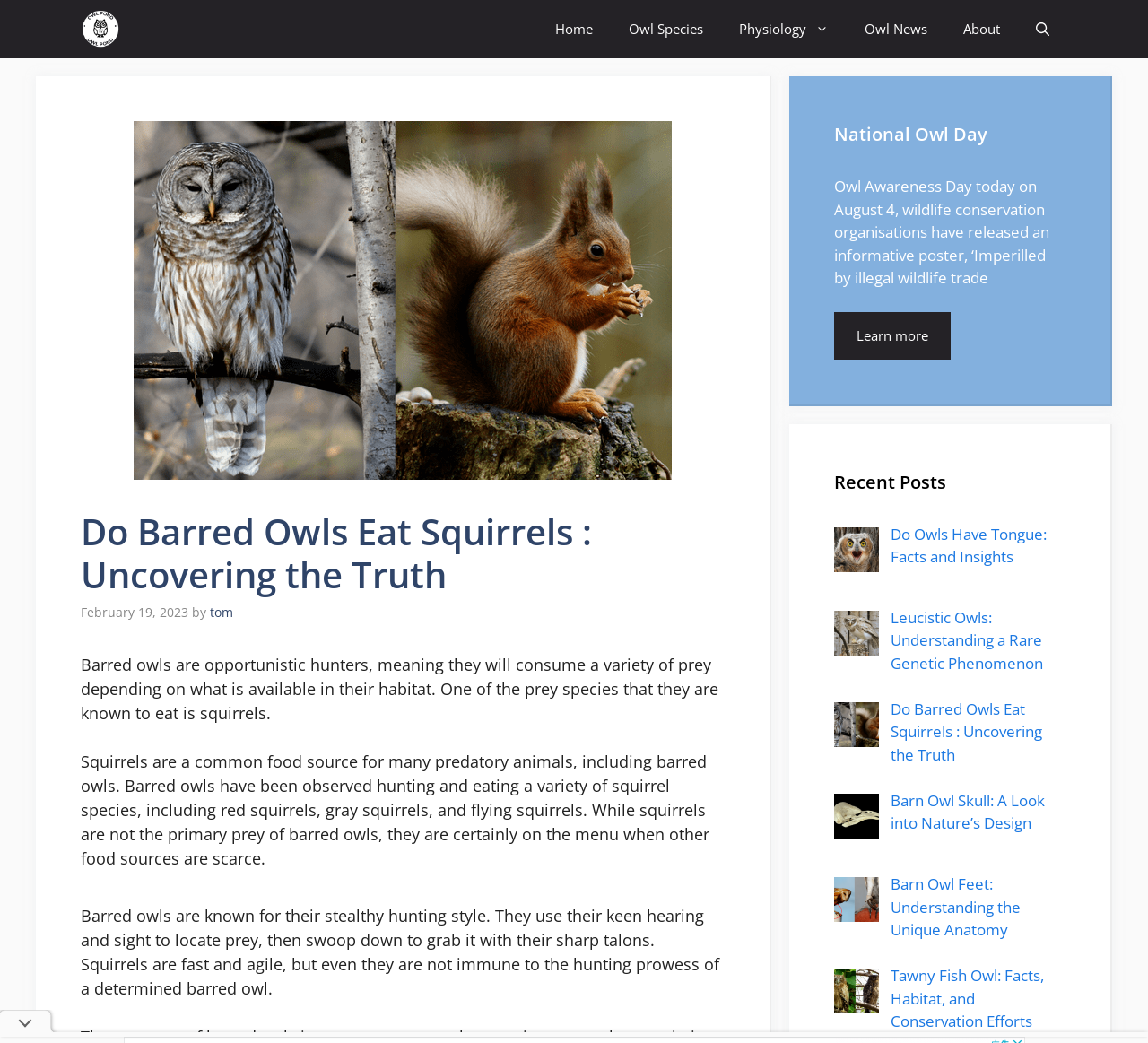Construct a comprehensive caption that outlines the webpage's structure and content.

The webpage is about owls, specifically discussing their hunting habits and prey. At the top, there is a navigation bar with links to different sections of the website, including "Home", "Owl Species", "Physiology", "Owl News", and "About". Below the navigation bar, there is a header section with the title "Do Barred Owls Eat Squirrels : Uncovering the Truth" and a timestamp "February 19, 2023" by the author "tom".

The main content of the webpage is divided into three sections. The first section discusses how barred owls are opportunistic hunters and consume a variety of prey, including squirrels. The text explains that squirrels are a common food source for many predatory animals, including barred owls, and that they have been observed hunting and eating different species of squirrels.

The second section is located to the right of the main content and has a heading "National Owl Day". It appears to be a promotional section, with a brief text about Owl Awareness Day and a link to "Learn more".

The third section, located below the main content, has a heading "Recent Posts" and lists several links to other articles about owls, including "Do Owls Have Tongue: Facts and Insights", "Leucistic Owls: Understanding a Rare Genetic Phenomenon", and "Barn Owl Skull: A Look into Nature’s Design".

There are two images on the webpage, one is the logo of "Owl Pond" in the navigation bar, and the other is a small image at the bottom of the page.